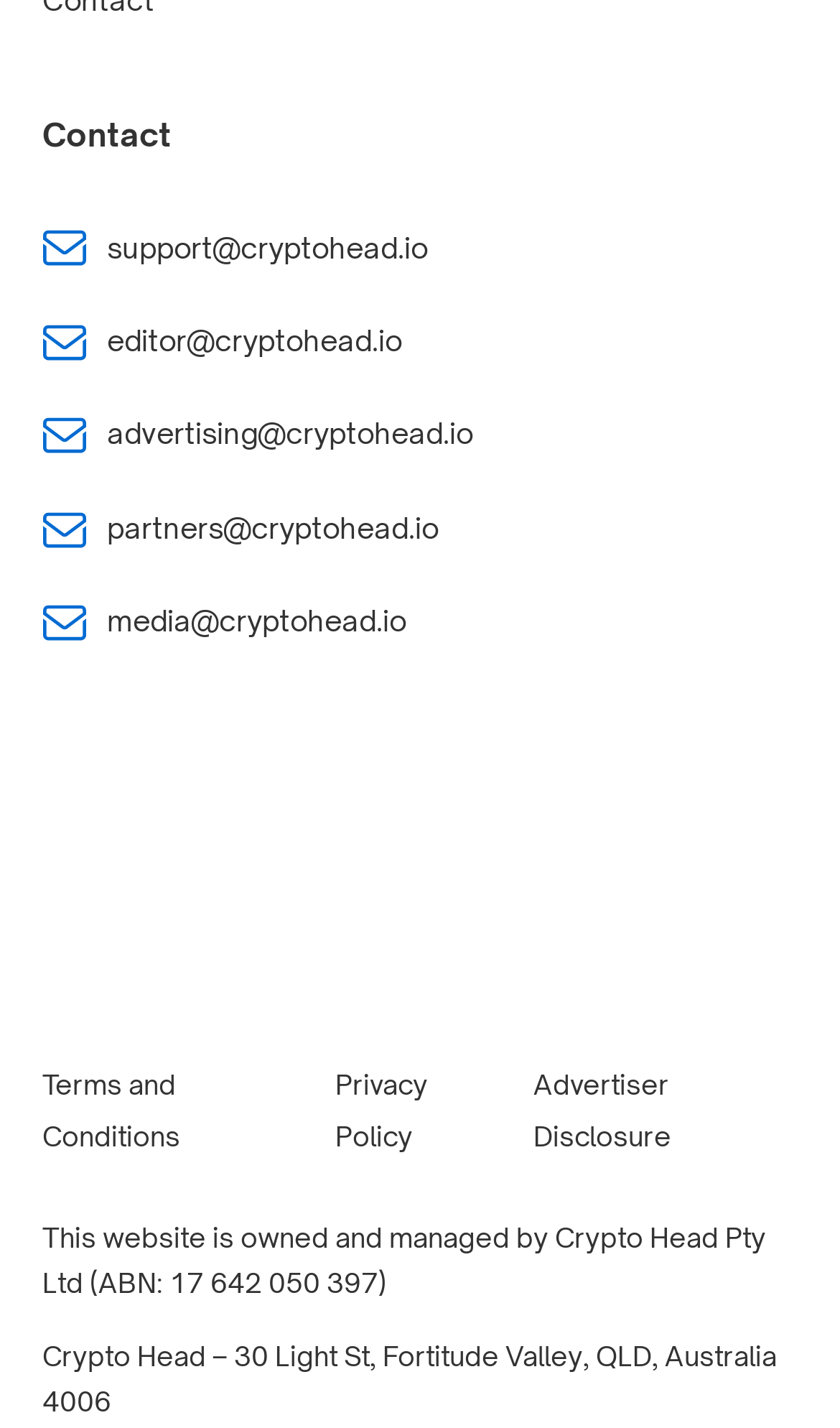Identify the bounding box coordinates for the UI element that matches this description: "Terms and Conditions".

[0.05, 0.726, 0.214, 0.831]